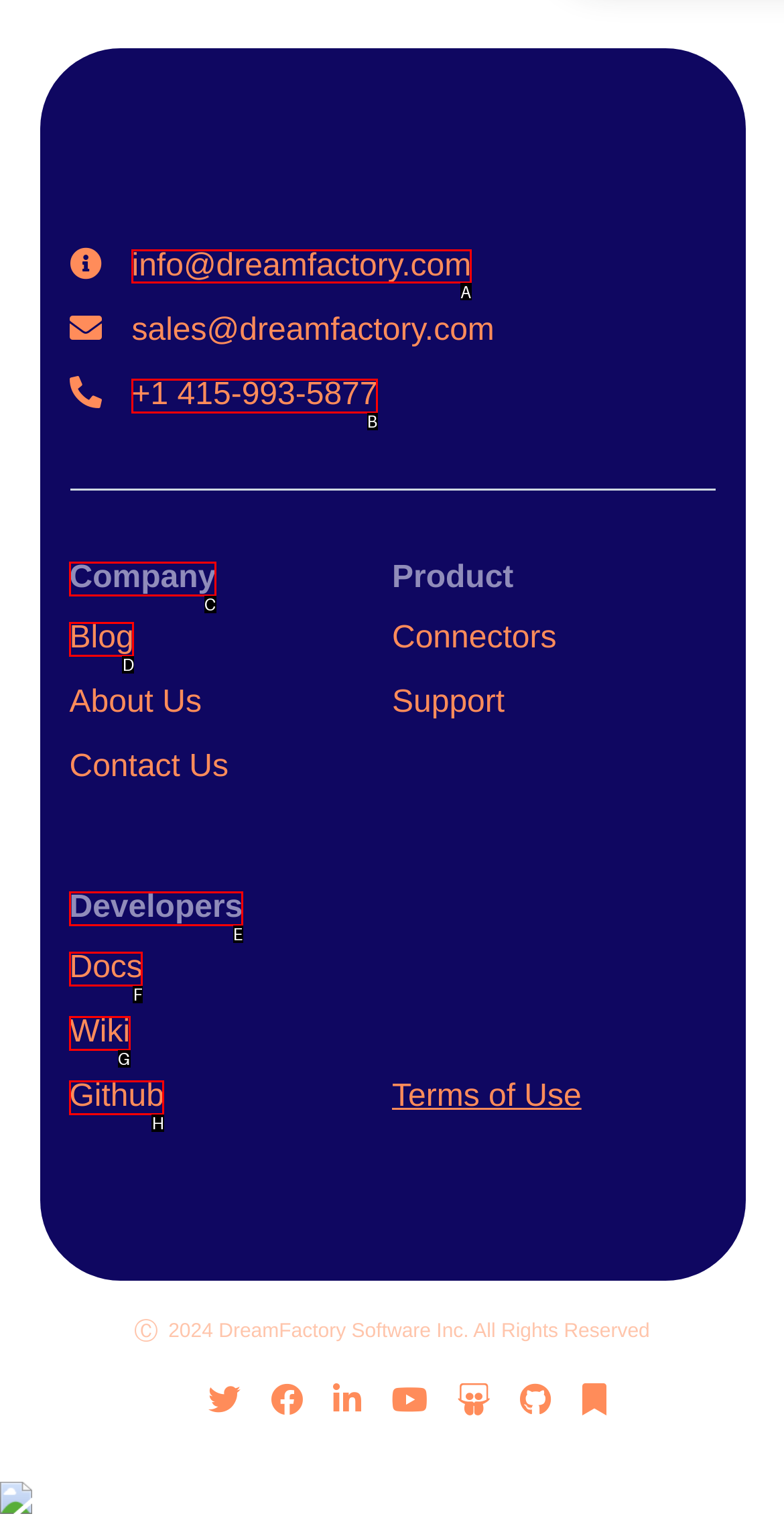Identify the correct lettered option to click in order to perform this task: Send an email to info@dreamfactory.com. Respond with the letter.

A